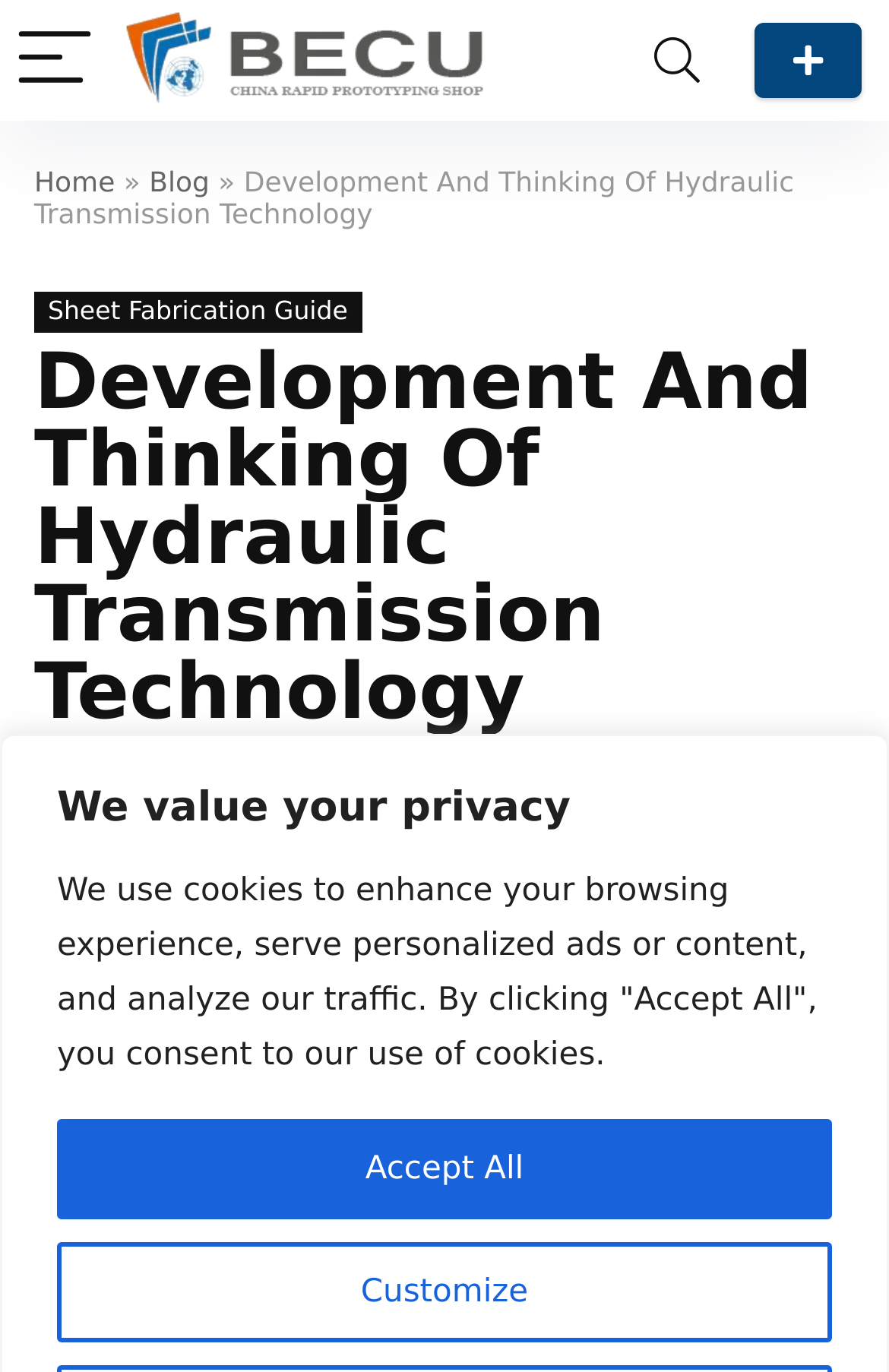Determine the bounding box coordinates of the target area to click to execute the following instruction: "Read the sheet fabrication guide."

[0.038, 0.213, 0.407, 0.243]